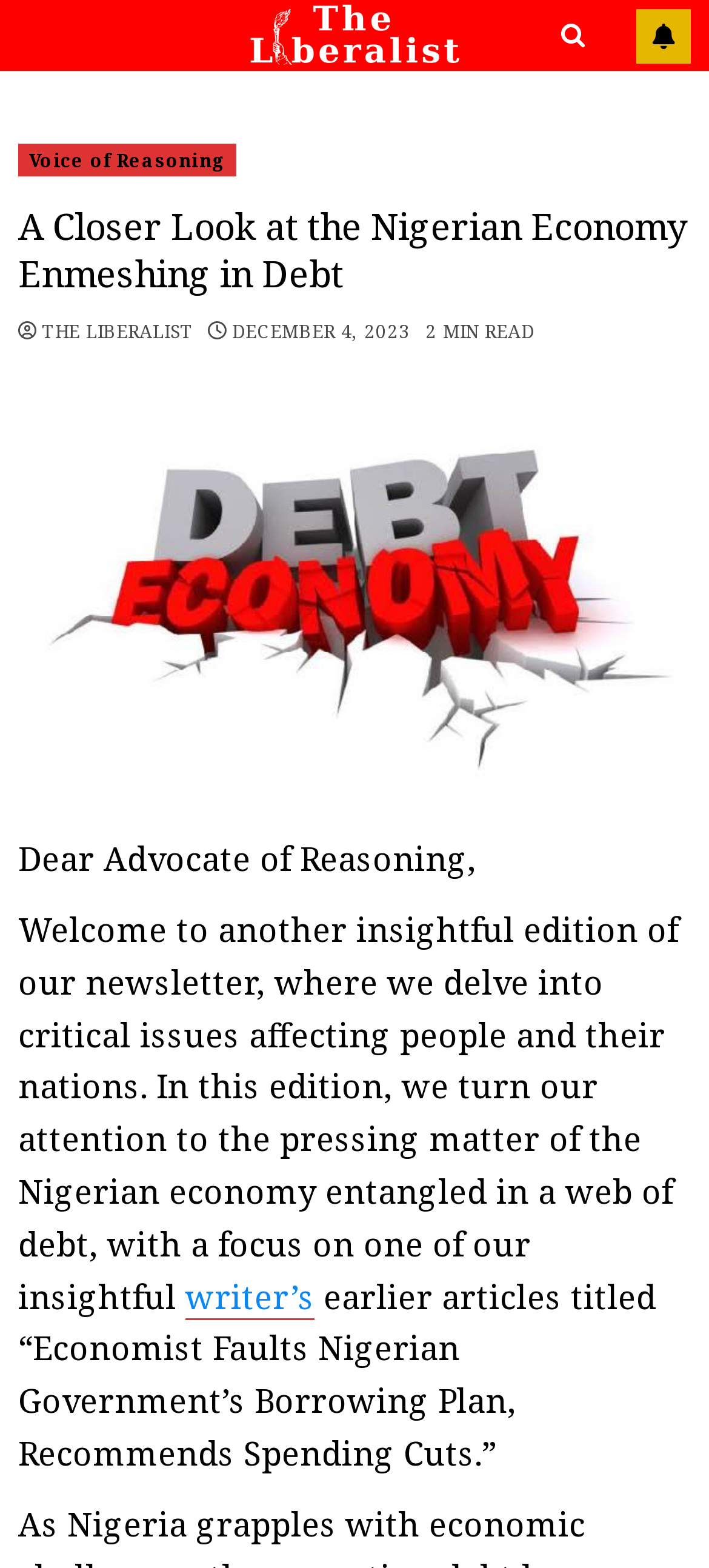Provide a brief response to the question using a single word or phrase: 
What is the date of the article?

DECEMBER 4, 2023